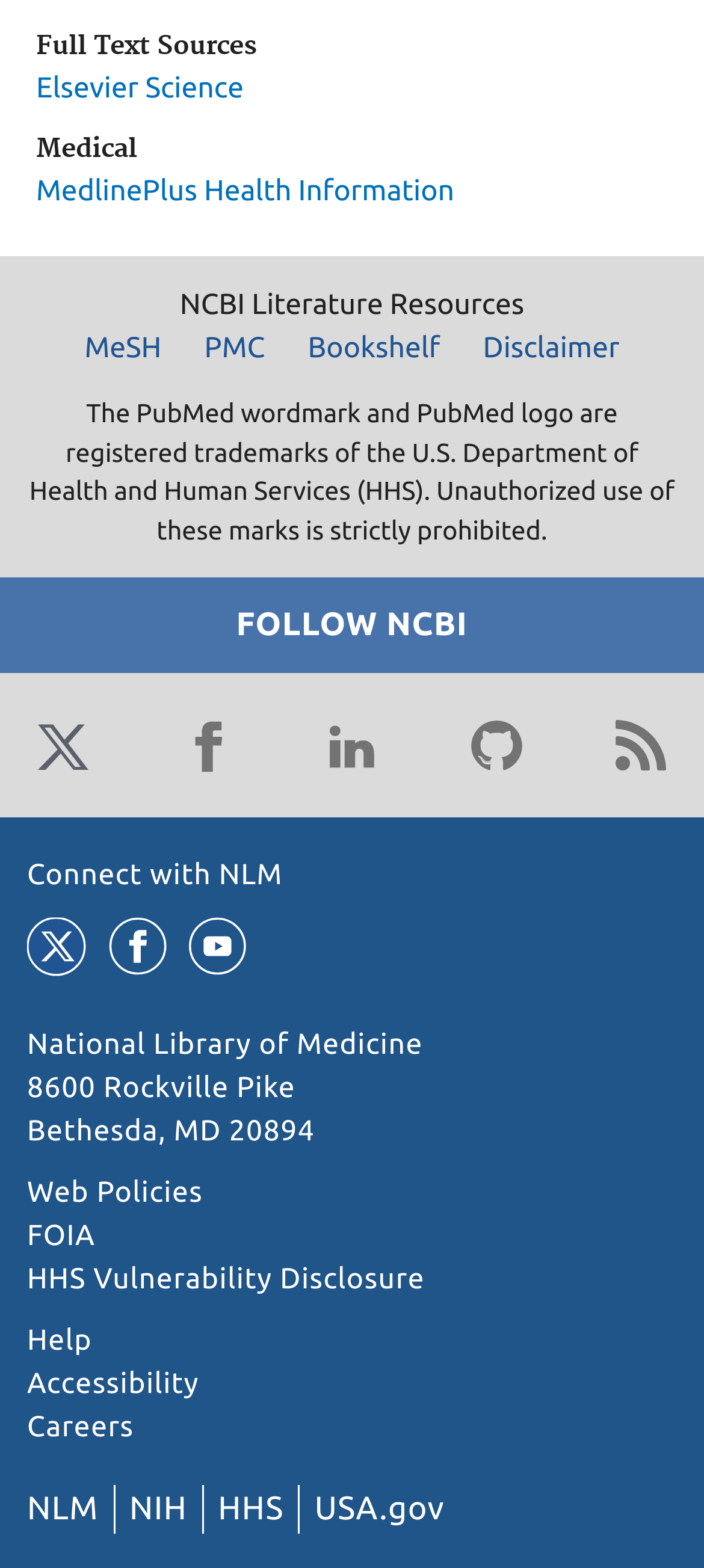Please specify the bounding box coordinates of the area that should be clicked to accomplish the following instruction: "Click on the 'Elsevier Science' link". The coordinates should consist of four float numbers between 0 and 1, i.e., [left, top, right, bottom].

[0.051, 0.045, 0.346, 0.066]